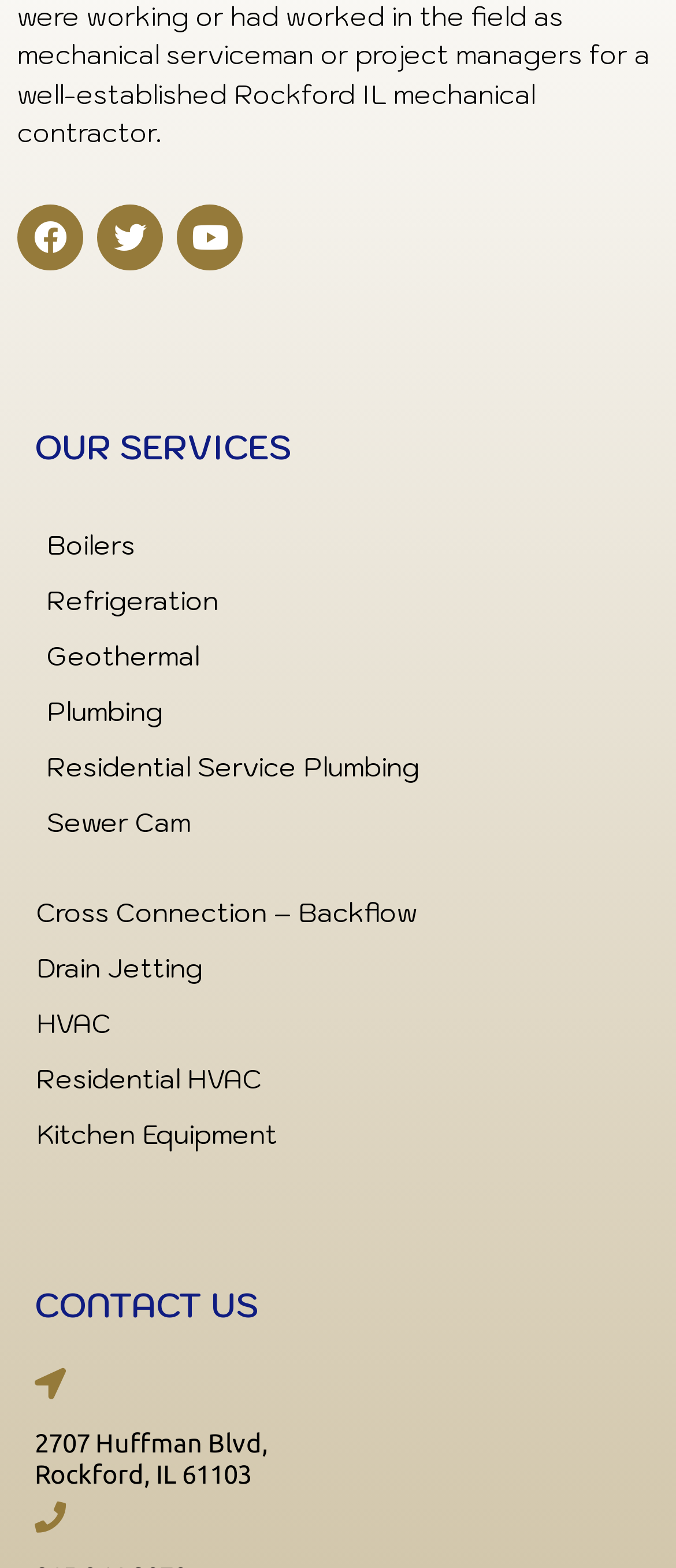Pinpoint the bounding box coordinates of the clickable area needed to execute the instruction: "Visit Facebook page". The coordinates should be specified as four float numbers between 0 and 1, i.e., [left, top, right, bottom].

[0.026, 0.13, 0.123, 0.172]